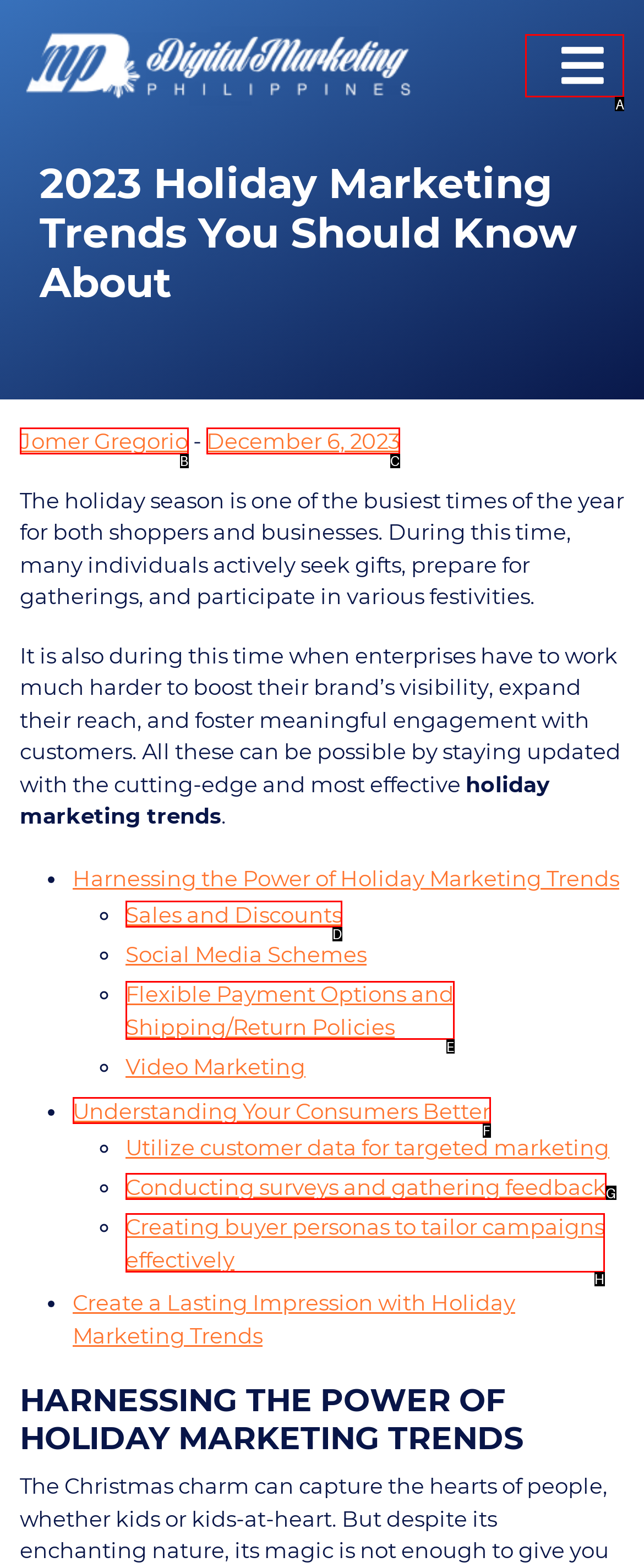Tell me which one HTML element I should click to complete this task: Click on 'Is there anybody out there?' link Answer with the option's letter from the given choices directly.

None